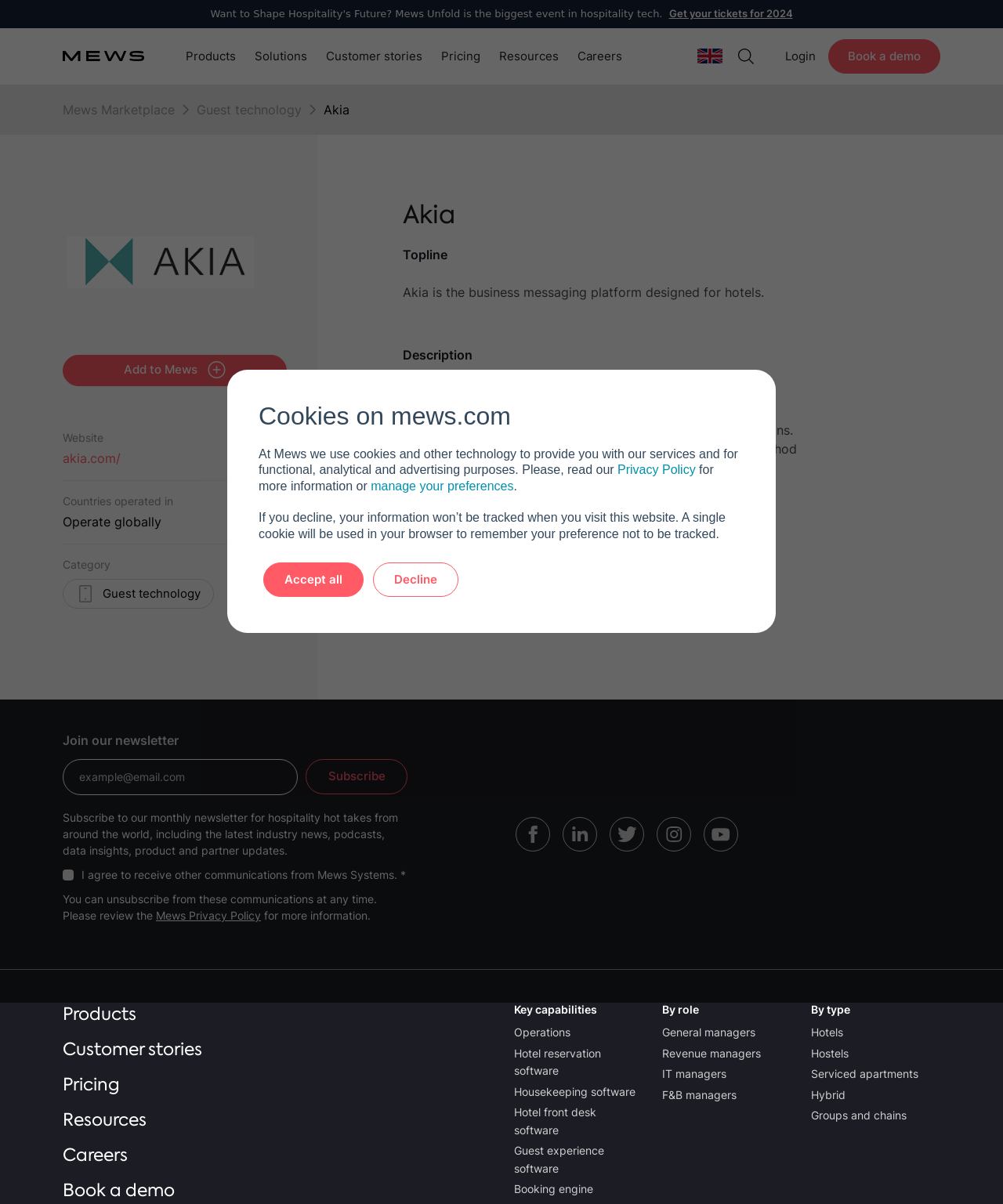Indicate the bounding box coordinates of the clickable region to achieve the following instruction: "Book a demo."

[0.826, 0.032, 0.938, 0.061]